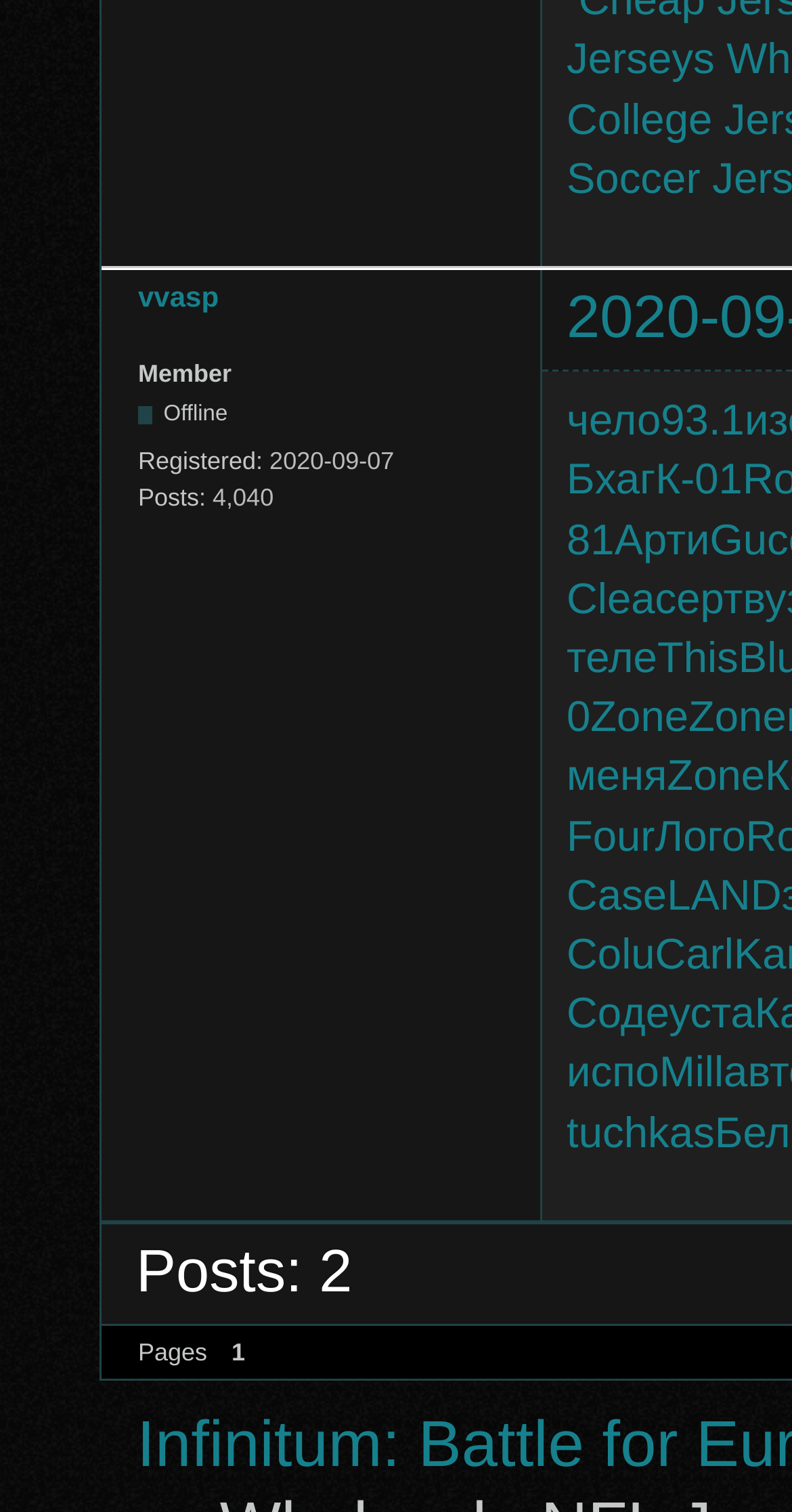What is the registration date of the member?
Please provide a full and detailed response to the question.

I found a StaticText element with the text 'Registered:' and another StaticText element with the text '2020-09-07' located nearby, indicating that the member registered on 2020-09-07.